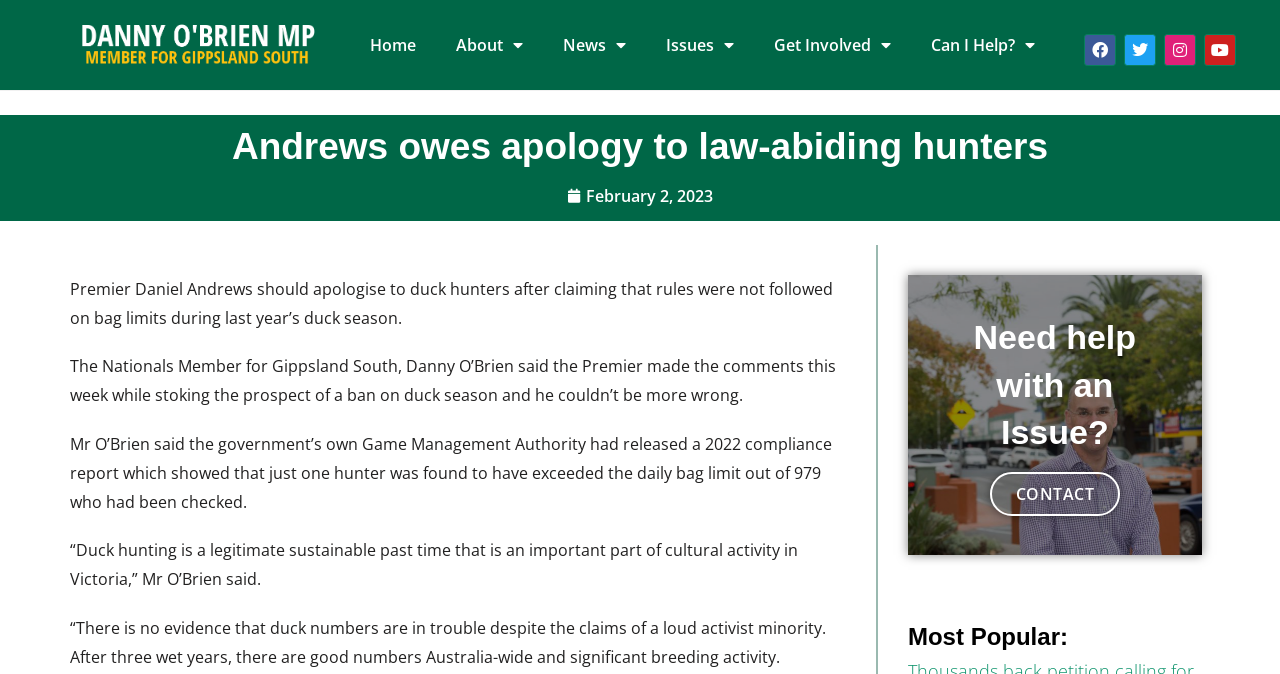Respond to the question below with a single word or phrase: What is the daily bag limit mentioned in the article?

Not specified